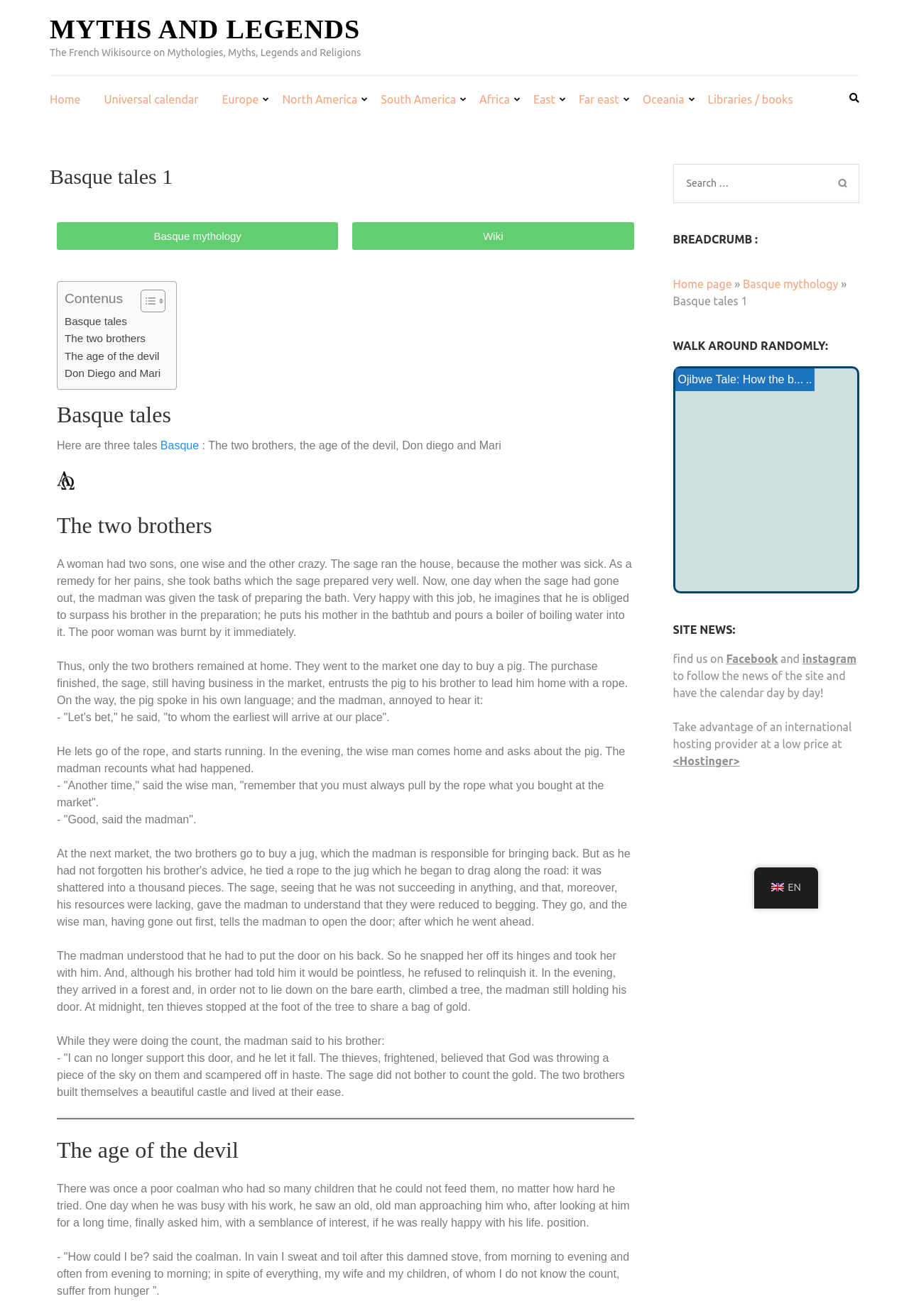Based on what you see in the screenshot, provide a thorough answer to this question: How many links are there in the 'WALK AROUND RANDOMLY' section?

I counted the links in the 'WALK AROUND RANDOMLY' section, which starts with the heading 'WALK AROUND RANDOMLY:' and includes links such as 'Elkorri's Empty House', 'Tlingit Story: How the T...', and so on. There are 6 links in total.